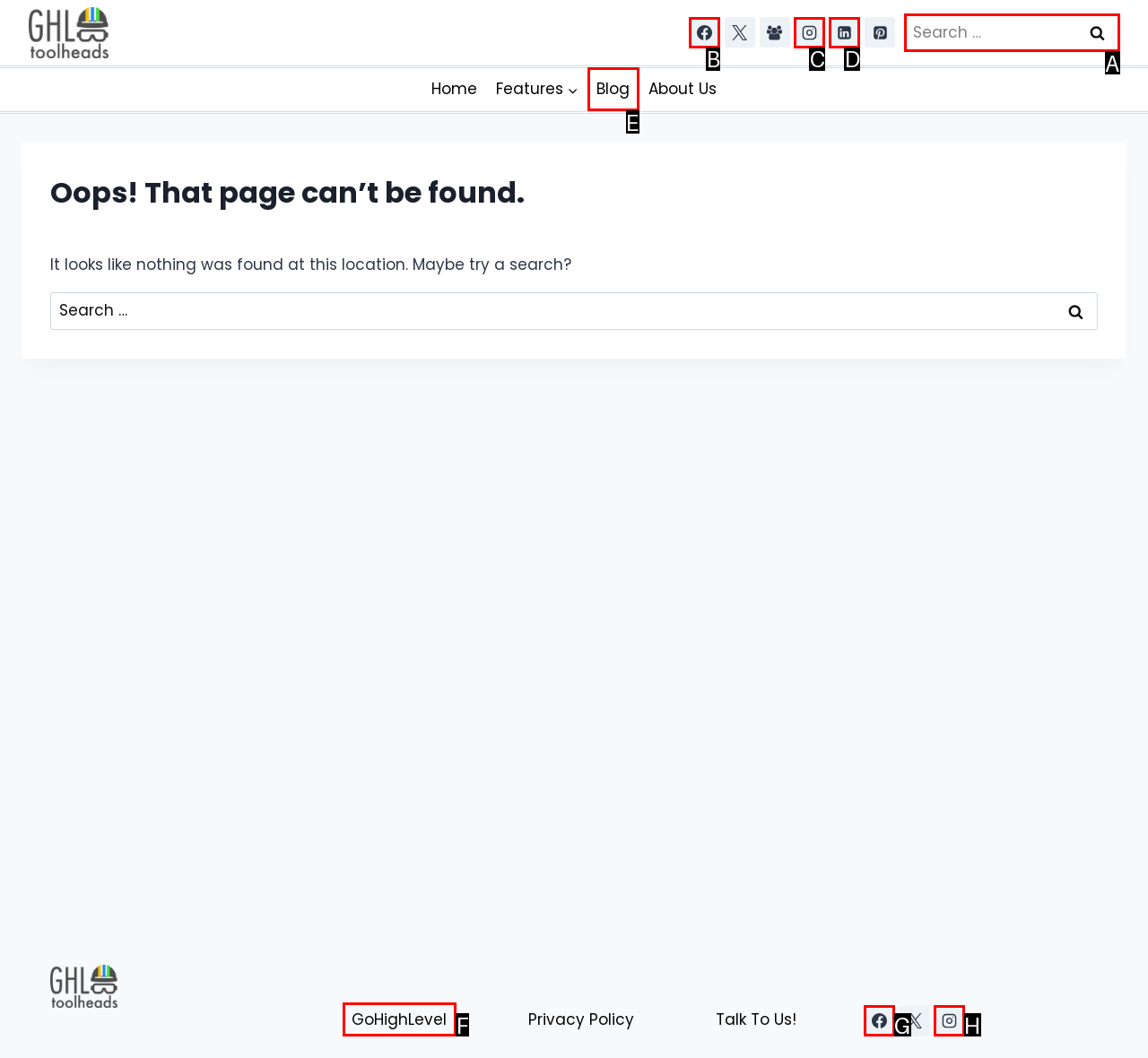Point out the option that aligns with the description: Linkedin
Provide the letter of the corresponding choice directly.

D